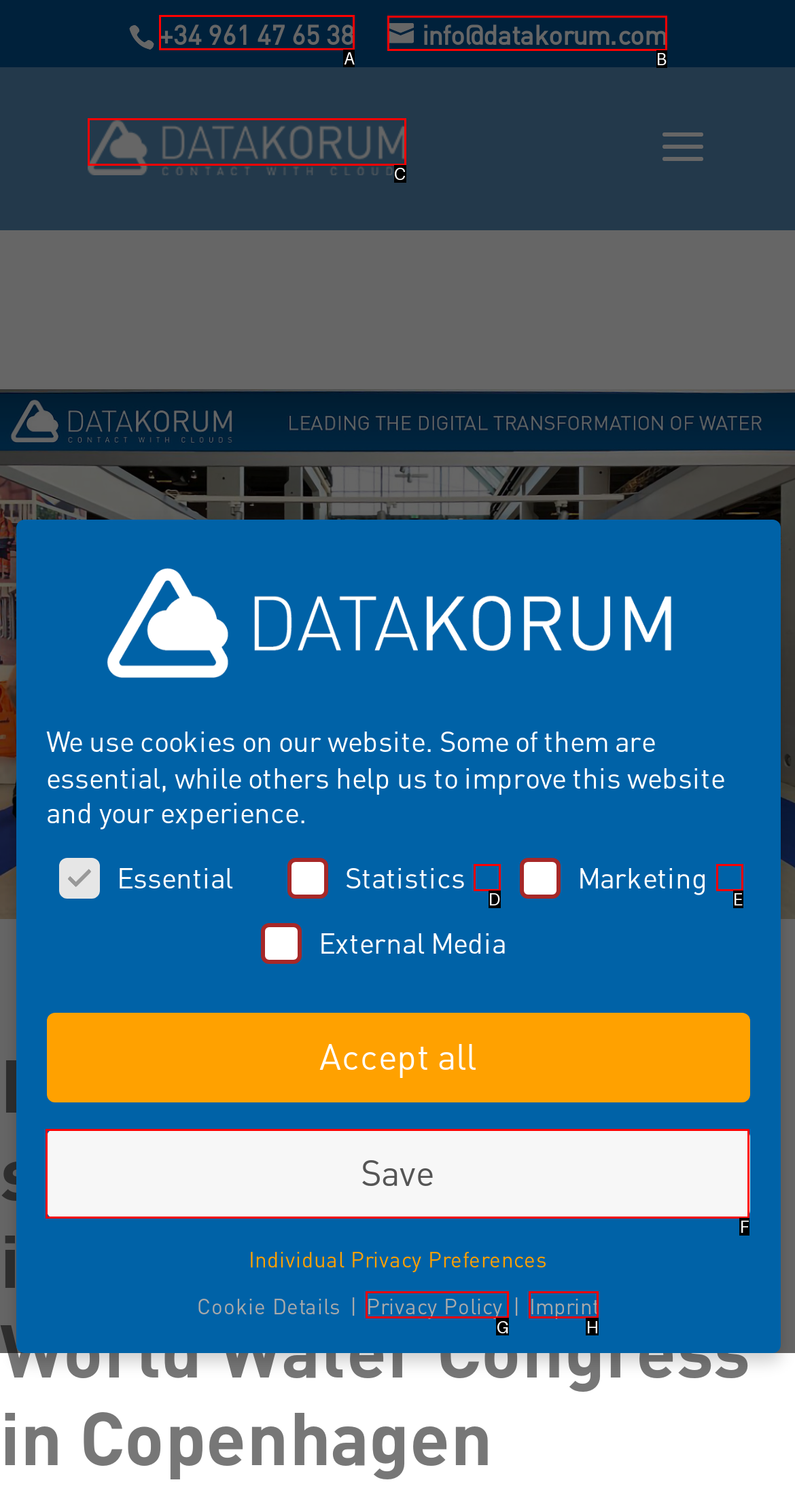Identify the correct UI element to click for the following task: Call the phone number Choose the option's letter based on the given choices.

A